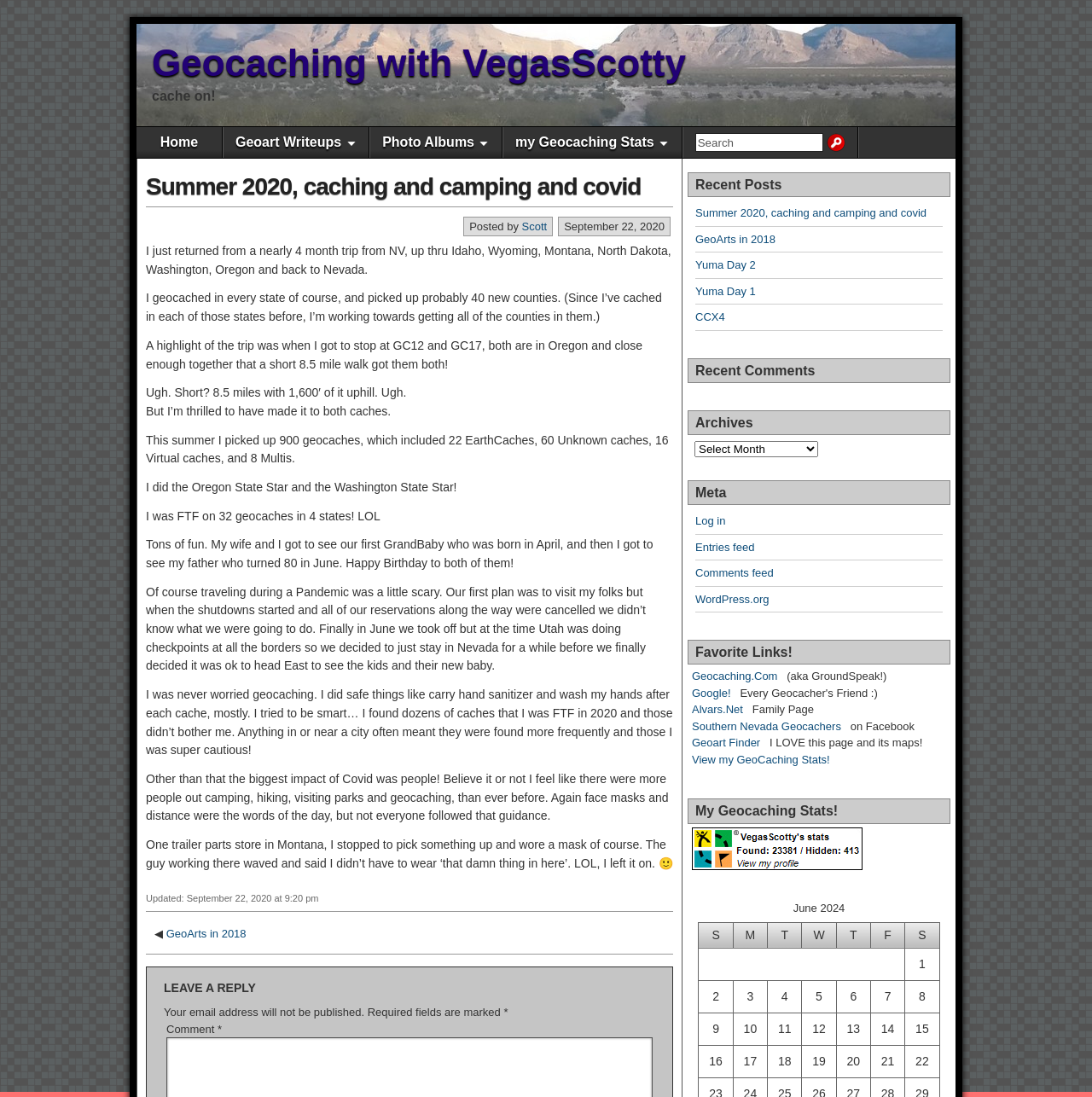Locate the bounding box coordinates of the UI element described by: "Home". The bounding box coordinates should consist of four float numbers between 0 and 1, i.e., [left, top, right, bottom].

[0.125, 0.116, 0.203, 0.144]